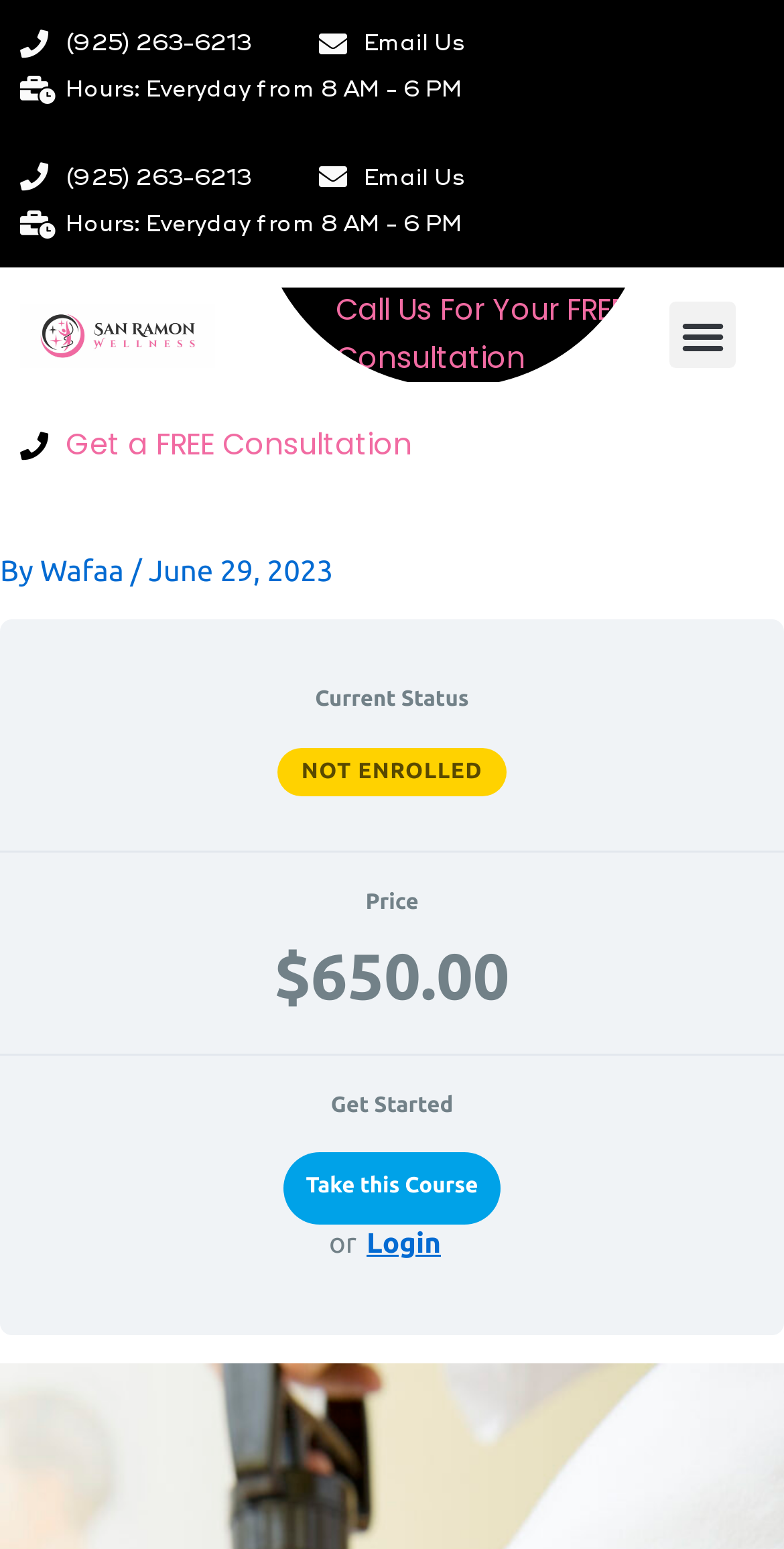What is the price of the course?
Please respond to the question with a detailed and thorough explanation.

I found the price by looking at the section that says 'Price' and then reading the text that follows, which says '$650.00'.